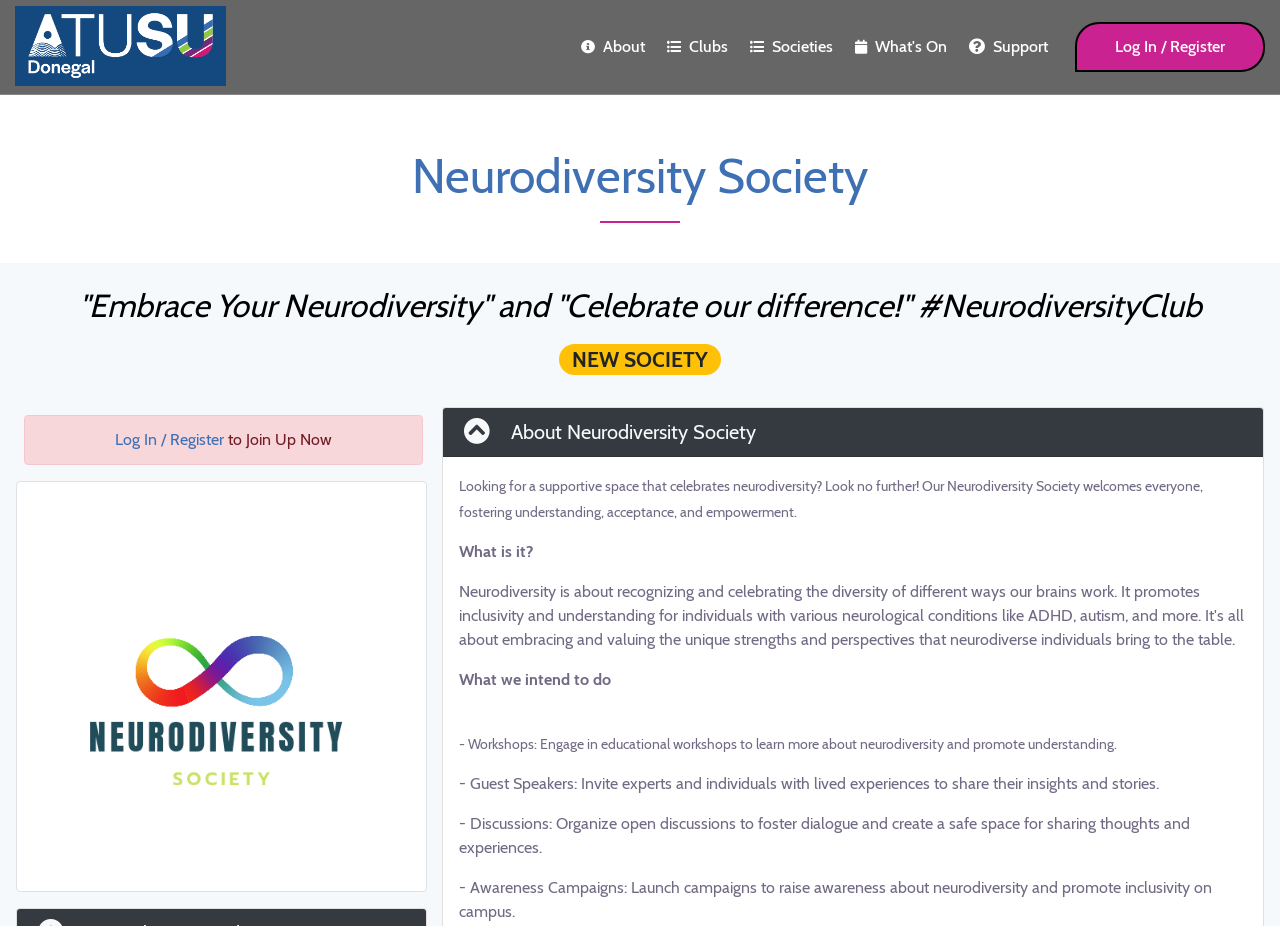Locate the bounding box coordinates of the clickable element to fulfill the following instruction: "View the 'Recent Posts'". Provide the coordinates as four float numbers between 0 and 1 in the format [left, top, right, bottom].

None